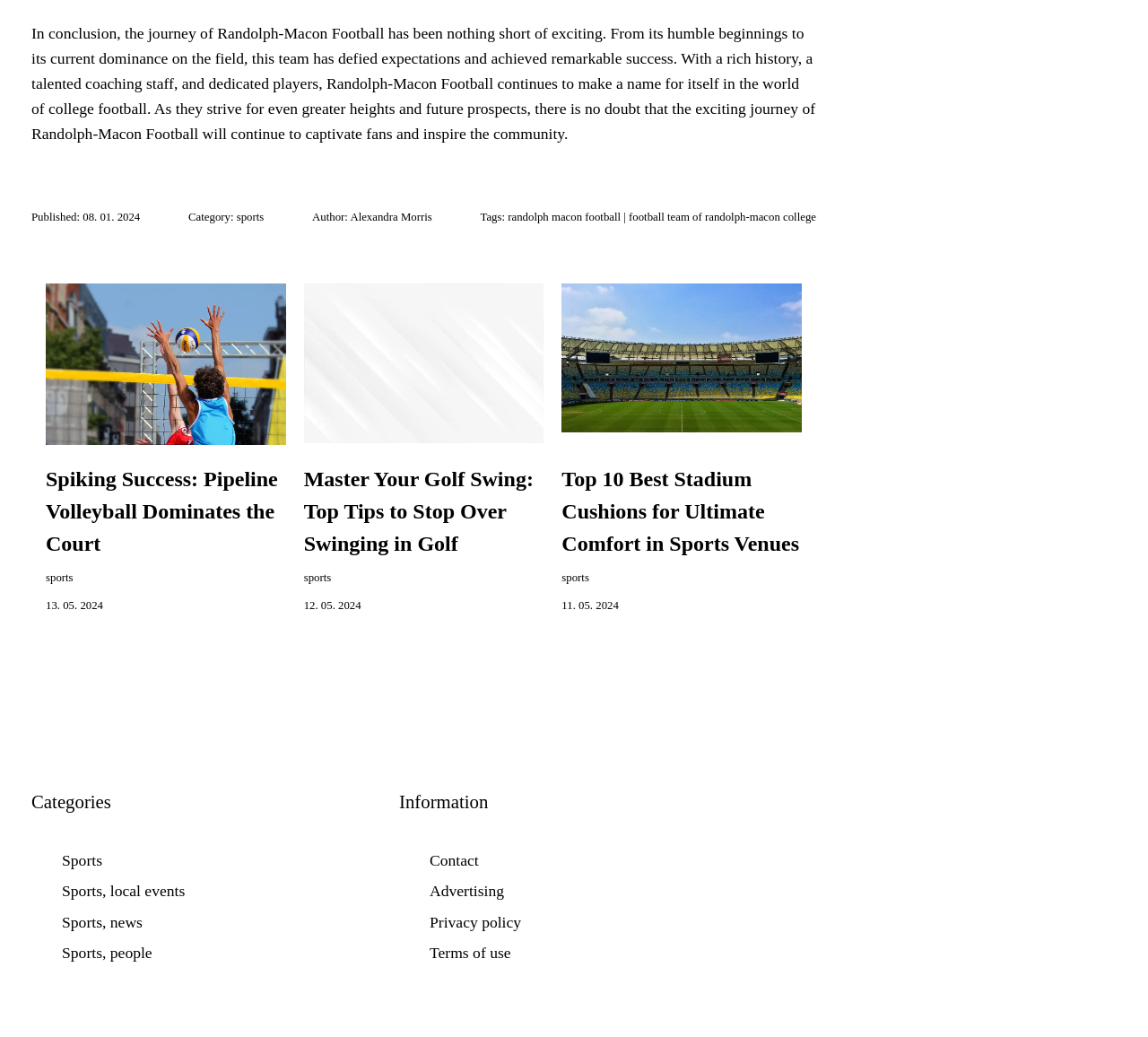What is the topic of the first article?
Please provide an in-depth and detailed response to the question.

The first article is about Randolph-Macon Football, which can be inferred from the text 'In conclusion, the journey of Randolph-Macon Football has been nothing short of exciting...' and the category 'sports'.